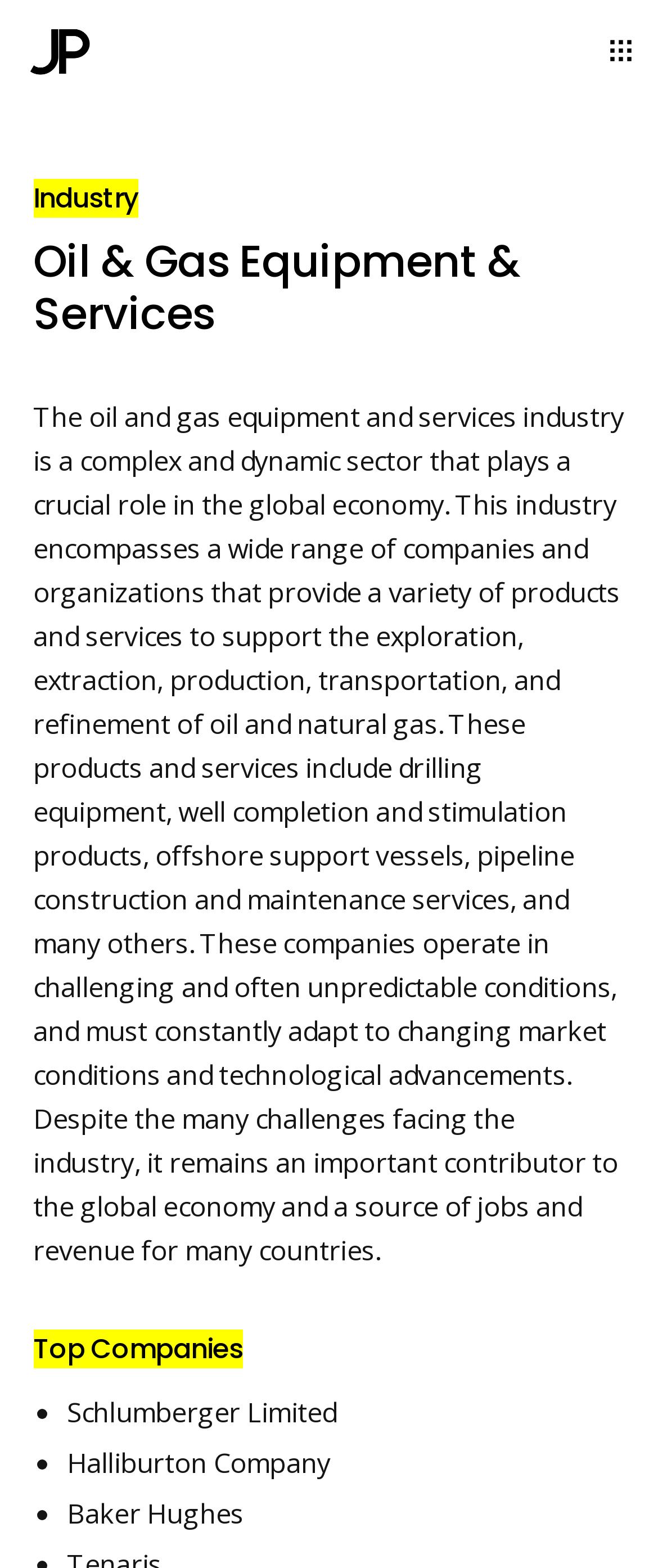Give a detailed account of the webpage.

The webpage is about Oil & Gas Equipment & Services, with a focus on the industry and its top companies. At the top left, there is a link to "Jonathan Poland" accompanied by a small image. On the top right, there is another link with an image, but the text is not specified.

Below the top section, there are three headings: "Industry", "Oil & Gas Equipment & Services", and "Top Companies". The "Industry" heading is followed by a link to the same text, while the "Oil & Gas Equipment & Services" heading is accompanied by a lengthy paragraph that describes the industry's complexity, dynamics, and importance in the global economy. This paragraph takes up most of the page's content.

The "Top Companies" heading is followed by a list of three companies: Schlumberger Limited, Halliburton Company, and Baker Hughes. Each company is preceded by a bullet point (•) and is listed in a vertical column, with the company names taking up most of the space on the right side of the page.